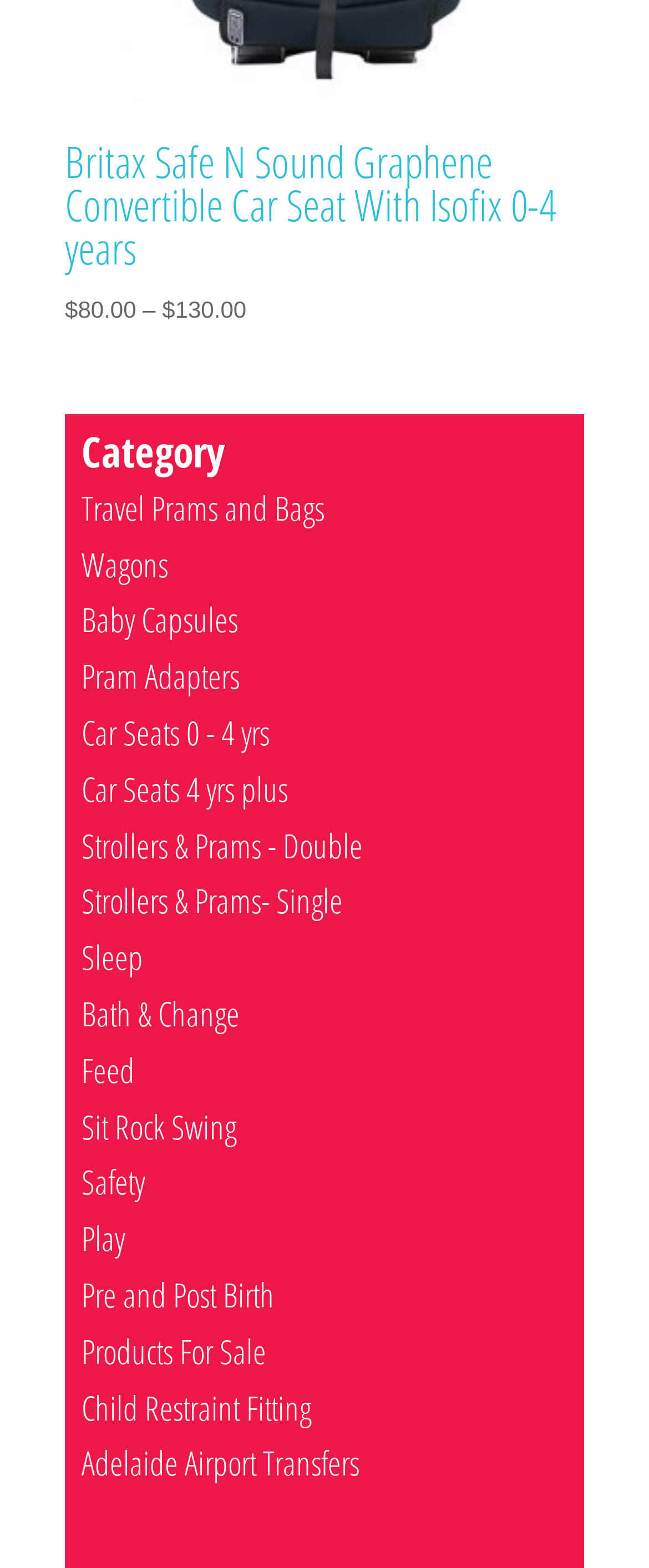Please provide the bounding box coordinates for the element that needs to be clicked to perform the instruction: "Click the Our Team link". The coordinates must consist of four float numbers between 0 and 1, formatted as [left, top, right, bottom].

None